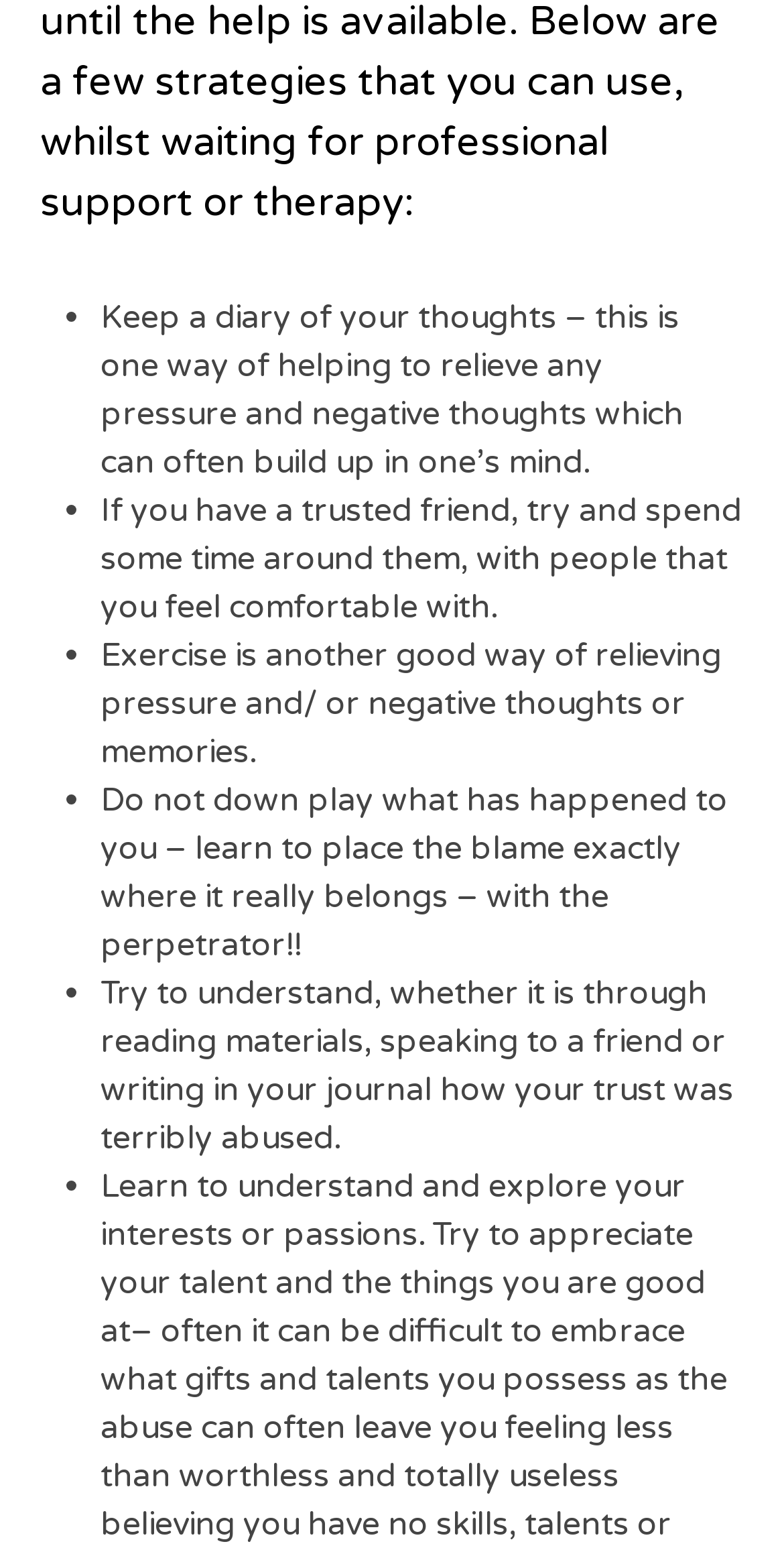From the webpage screenshot, predict the bounding box of the UI element that matches this description: "Personal Stories".

[0.449, 0.365, 0.936, 0.402]